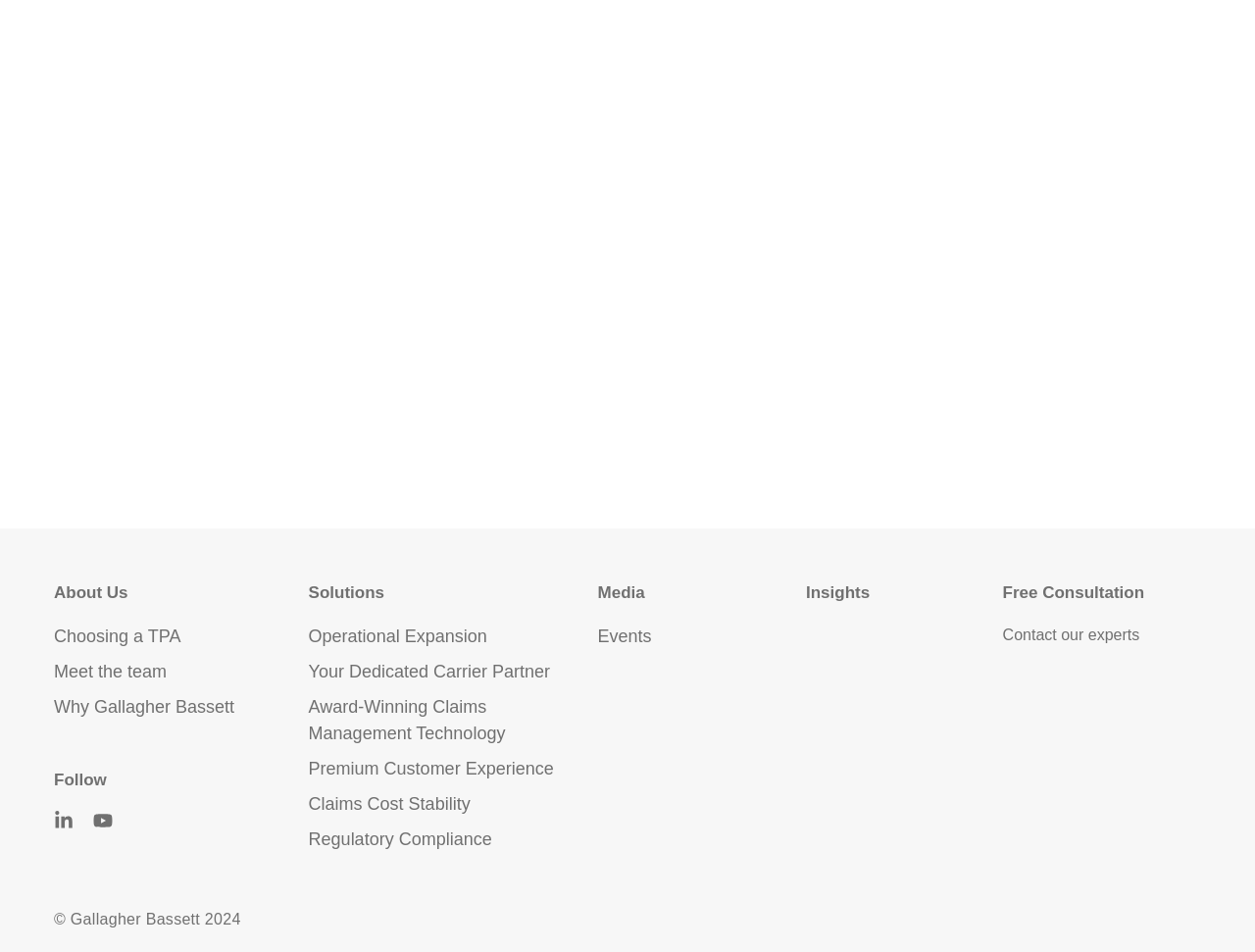Please specify the bounding box coordinates of the element that should be clicked to execute the given instruction: 'Read Insights'. Ensure the coordinates are four float numbers between 0 and 1, expressed as [left, top, right, bottom].

[0.642, 0.612, 0.791, 0.635]